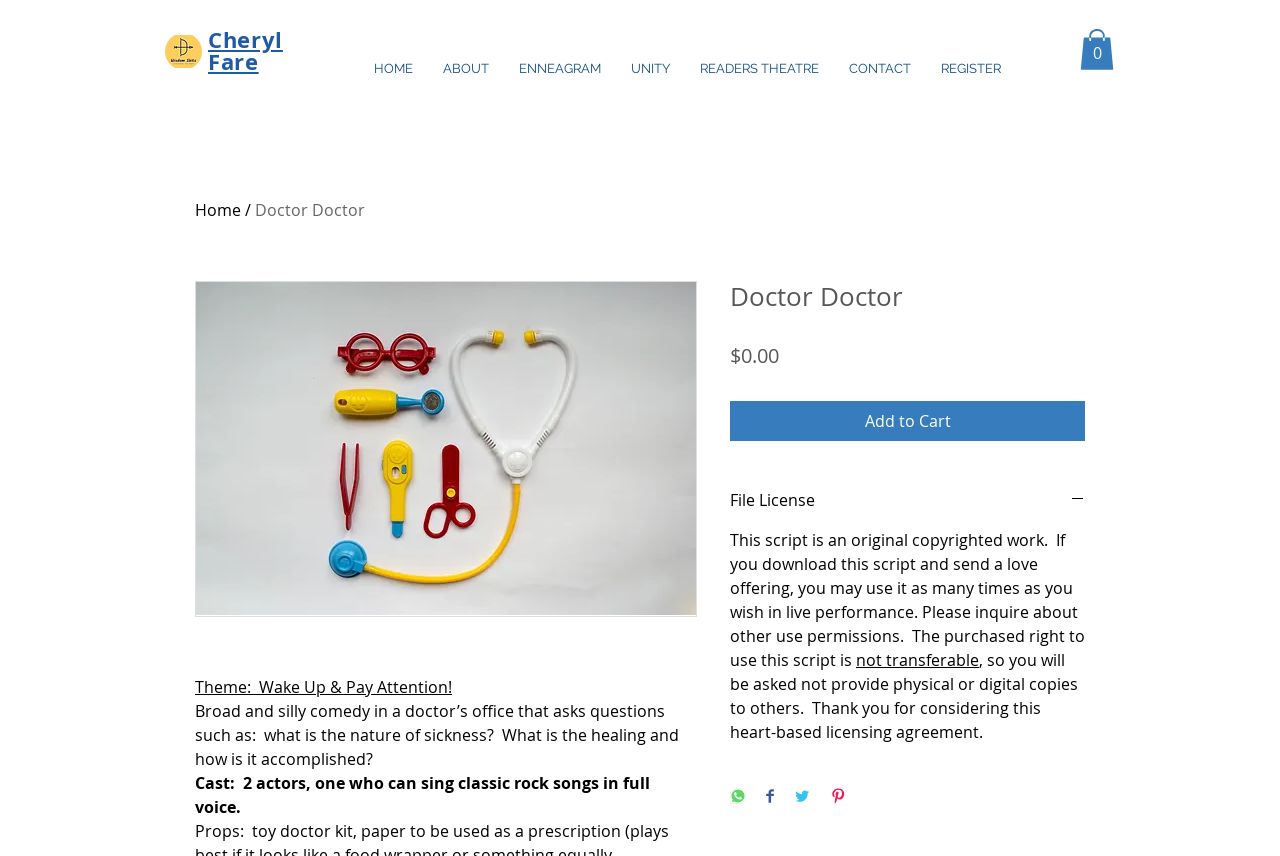Pinpoint the bounding box coordinates of the area that should be clicked to complete the following instruction: "Click the 'REGISTER' link". The coordinates must be given as four float numbers between 0 and 1, i.e., [left, top, right, bottom].

[0.723, 0.007, 0.794, 0.154]